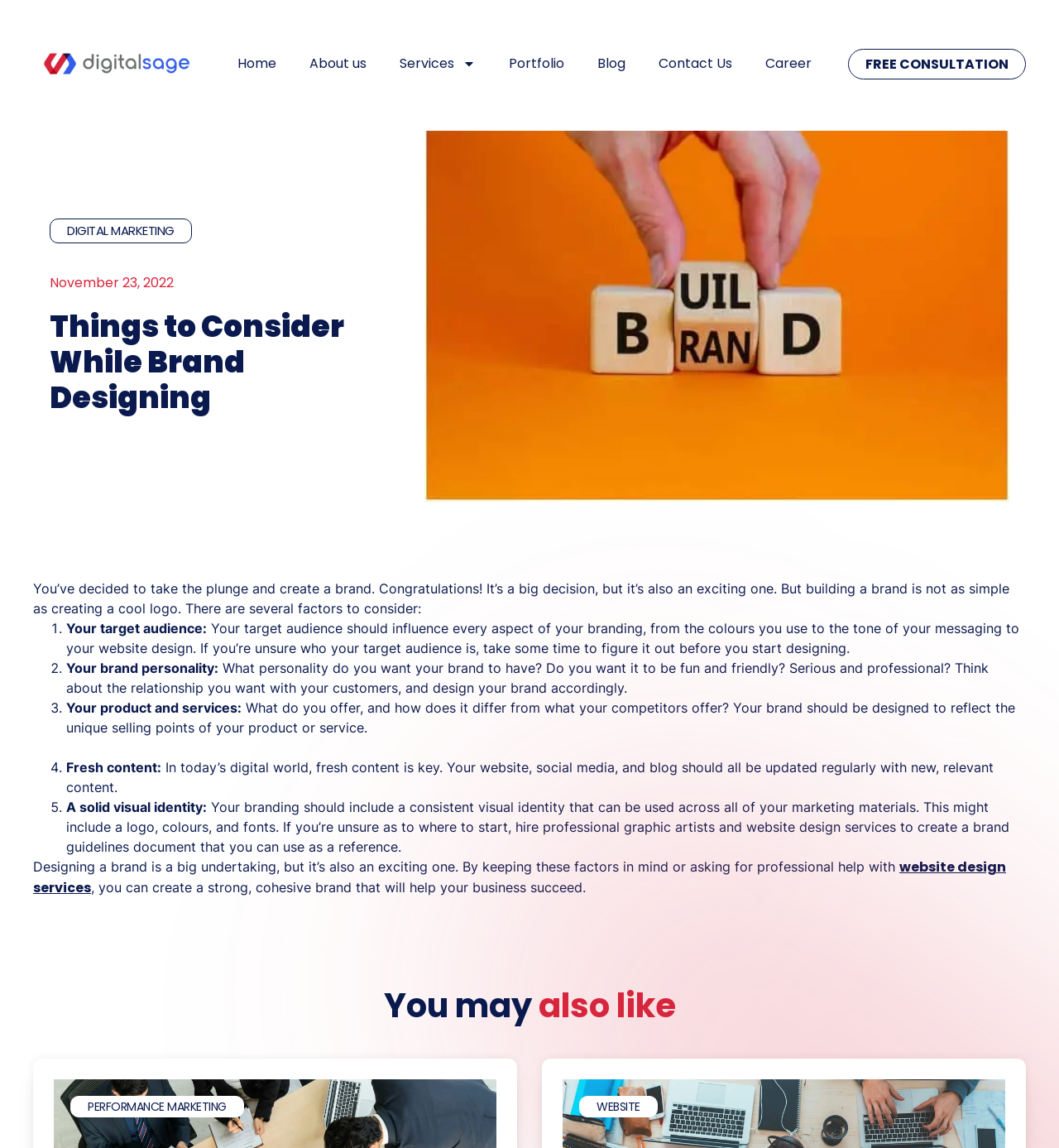Determine the bounding box coordinates of the region I should click to achieve the following instruction: "view the article posted on August 18, 2015". Ensure the bounding box coordinates are four float numbers between 0 and 1, i.e., [left, top, right, bottom].

None